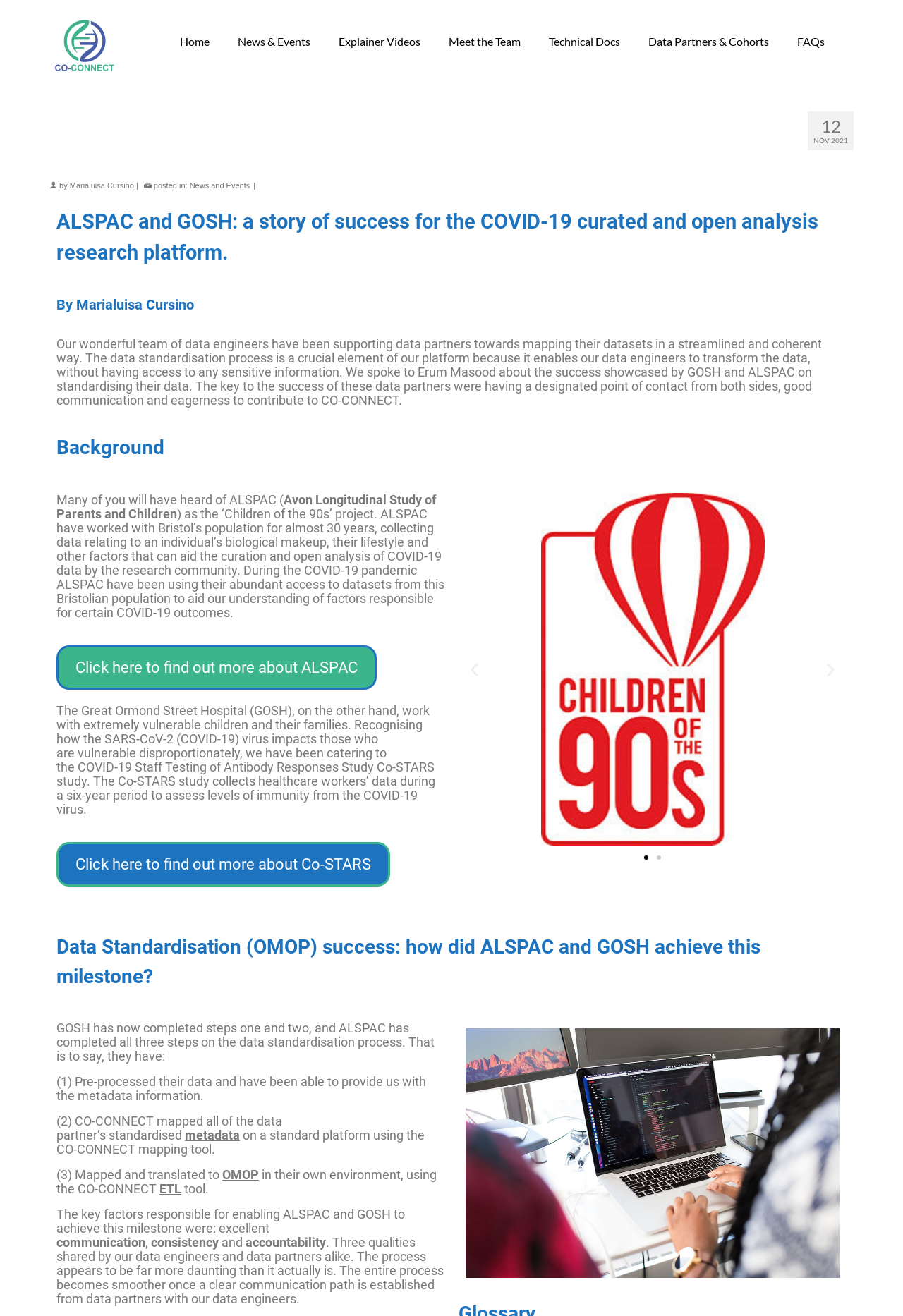Show the bounding box coordinates of the element that should be clicked to complete the task: "Go to the 'Home' page".

[0.184, 0.021, 0.248, 0.042]